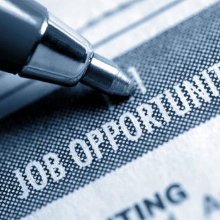Explain the image thoroughly, mentioning every notable detail.

The image depicts a close-up view of text reading "JOB OPPORTUNITY" on a piece of paper, with a pen poised to make a mark. This vivid presentation suggests the urgency and importance of job applications, highlighting the notion of seeking new employment opportunities. The visual focus on the pen and the bold text conveys a strong message about taking action in the job search process. This particular job opportunity is part of a larger announcement related to a position within the Sea Grant Oil Spill Science Outreach Program in the Gulf of Mexico, aimed at enhancing public understanding of oil spill science.